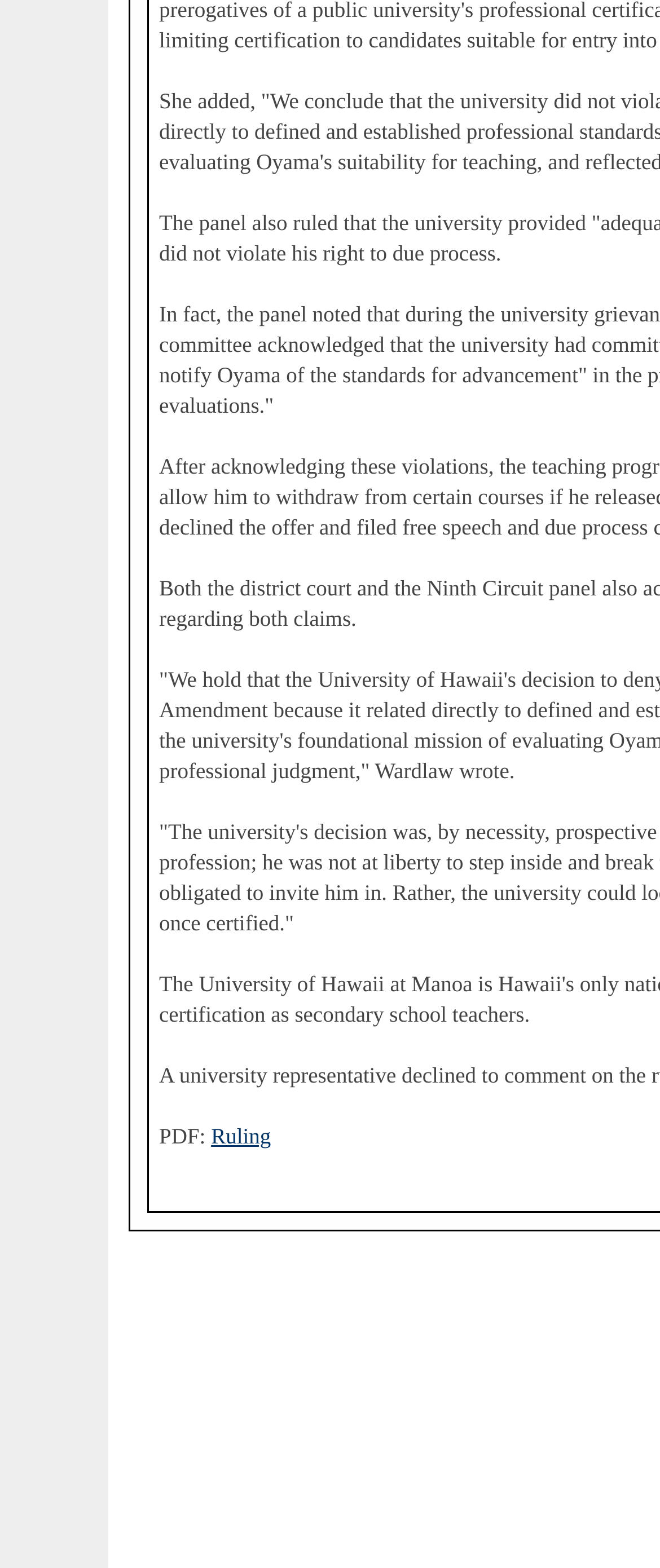Provide the bounding box coordinates in the format (top-left x, top-left y, bottom-right x, bottom-right y). All values are floating point numbers between 0 and 1. Determine the bounding box coordinate of the UI element described as: Ruling

[0.32, 0.716, 0.411, 0.732]